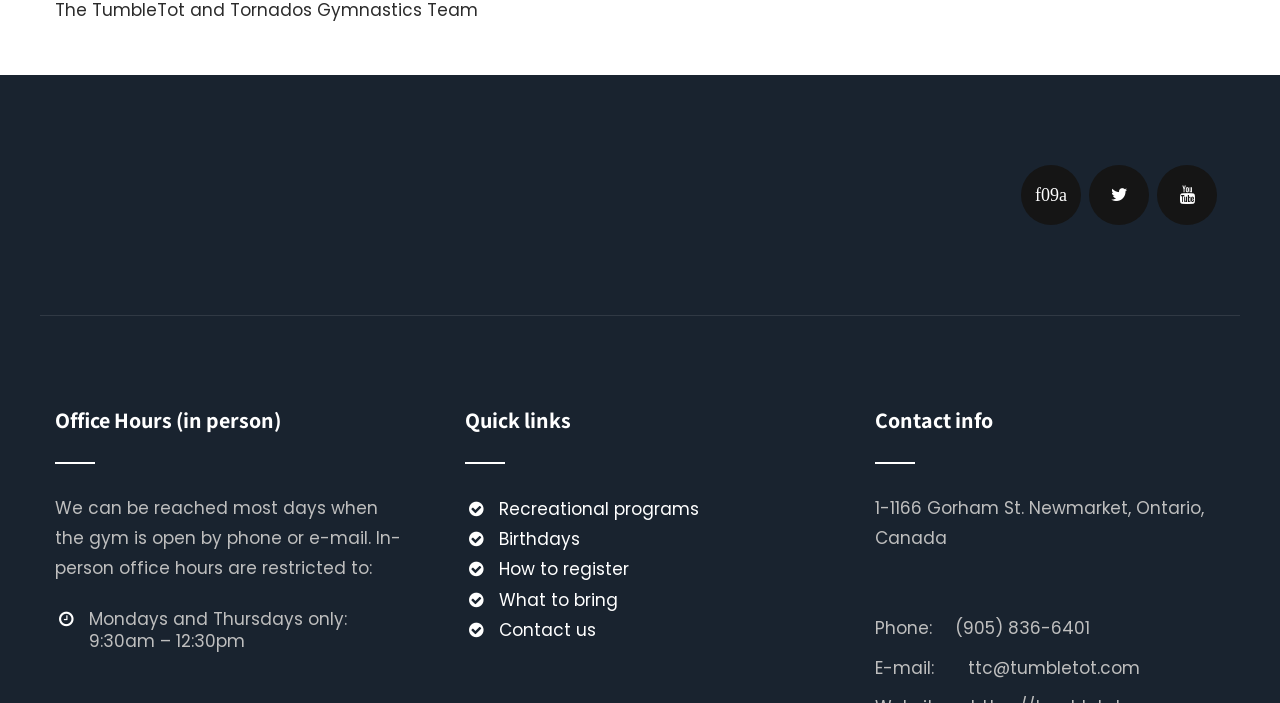Determine the bounding box coordinates of the section I need to click to execute the following instruction: "Click Office Hours". Provide the coordinates as four float numbers between 0 and 1, i.e., [left, top, right, bottom].

[0.043, 0.578, 0.316, 0.66]